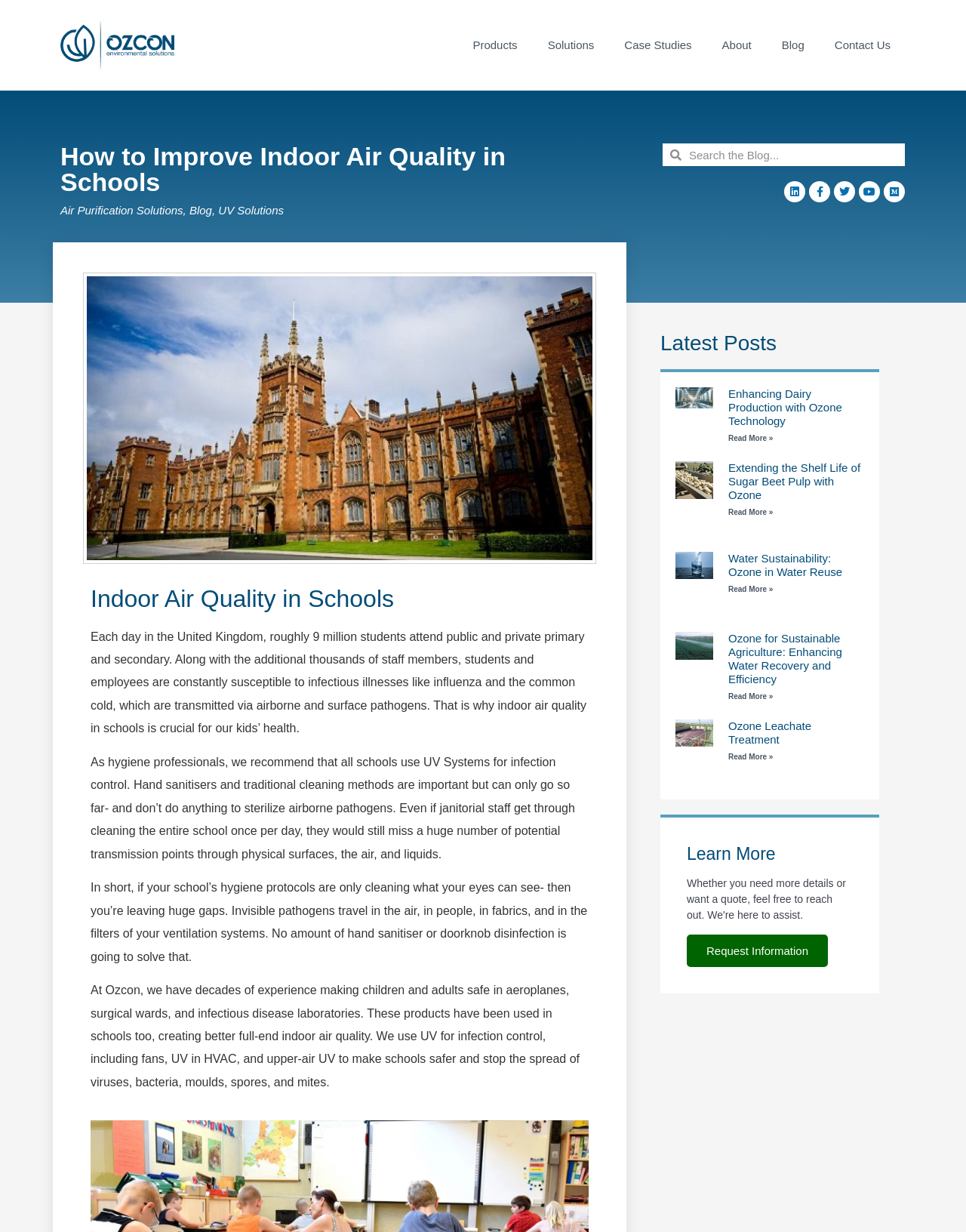Give a full account of the webpage's elements and their arrangement.

This webpage is about improving indoor air quality in schools. At the top, there is a logo of Ozcon, a company that specializes in air purification solutions. Below the logo, there is a navigation menu with links to different sections of the website, including "Products", "Solutions", "Case Studies", "About", "Blog", and "Contact Us".

The main content of the page is divided into several sections. The first section has a heading "How to Improve Indoor Air Quality in Schools" and a brief introduction to the importance of indoor air quality in schools. Below the introduction, there are links to related articles, including "Air Purification Solutions" and "UV Solutions".

The next section has a heading "Indoor Air Quality in Schools" and a longer article discussing the importance of indoor air quality in schools, the risks of infectious illnesses, and the benefits of using UV systems for infection control. The article is divided into several paragraphs, each discussing a different aspect of indoor air quality in schools.

To the right of the article, there is a search box where users can search for specific topics. Below the search box, there is an image related to indoor air quality in schools.

Further down the page, there is a section with a heading "Latest Posts" that features four articles with links to read more about each topic. The articles are about enhancing dairy production with ozone technology, extending the shelf life of sugar beet pulp with ozone, water sustainability using ozone in water reuse, and ozone for sustainable agriculture.

At the bottom of the page, there is a call-to-action section with a heading "Learn More" and a link to request more information about Ozcon's products and services.